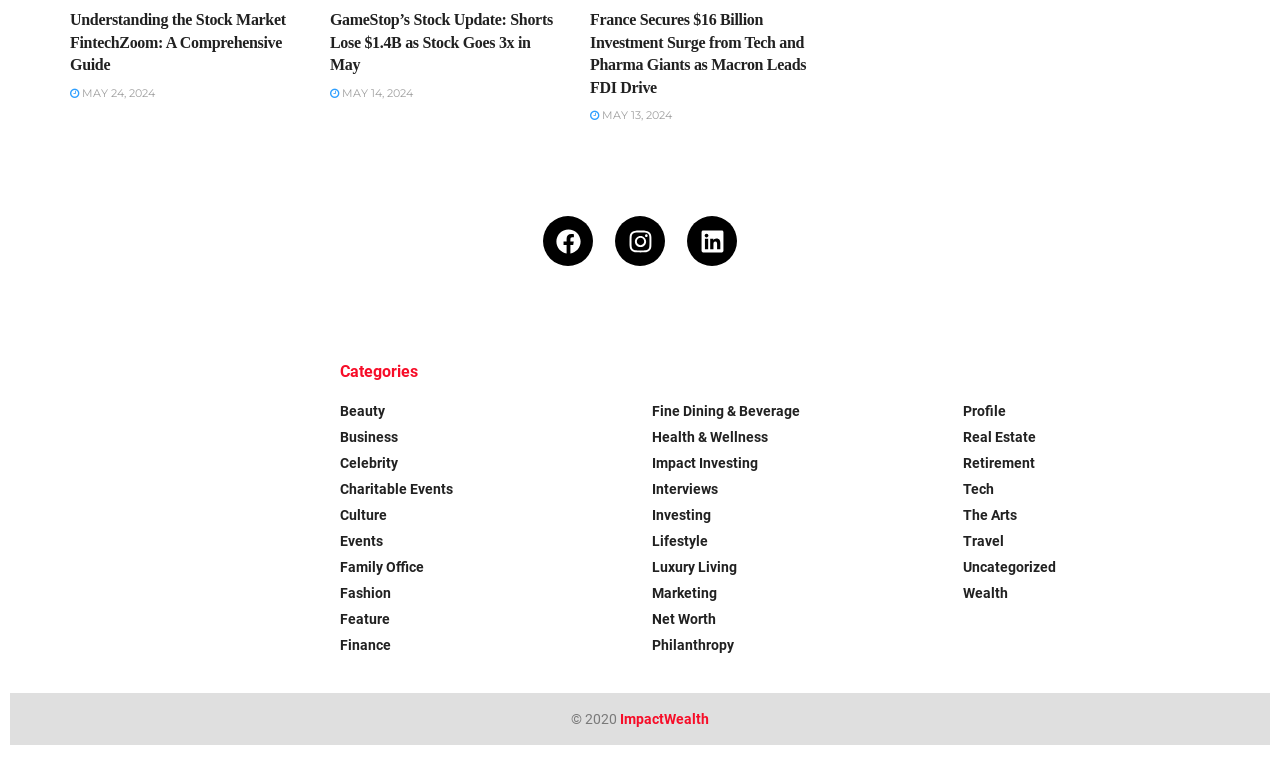Please identify the bounding box coordinates of the area I need to click to accomplish the following instruction: "Explore the 'Finance' category".

[0.266, 0.828, 0.305, 0.849]